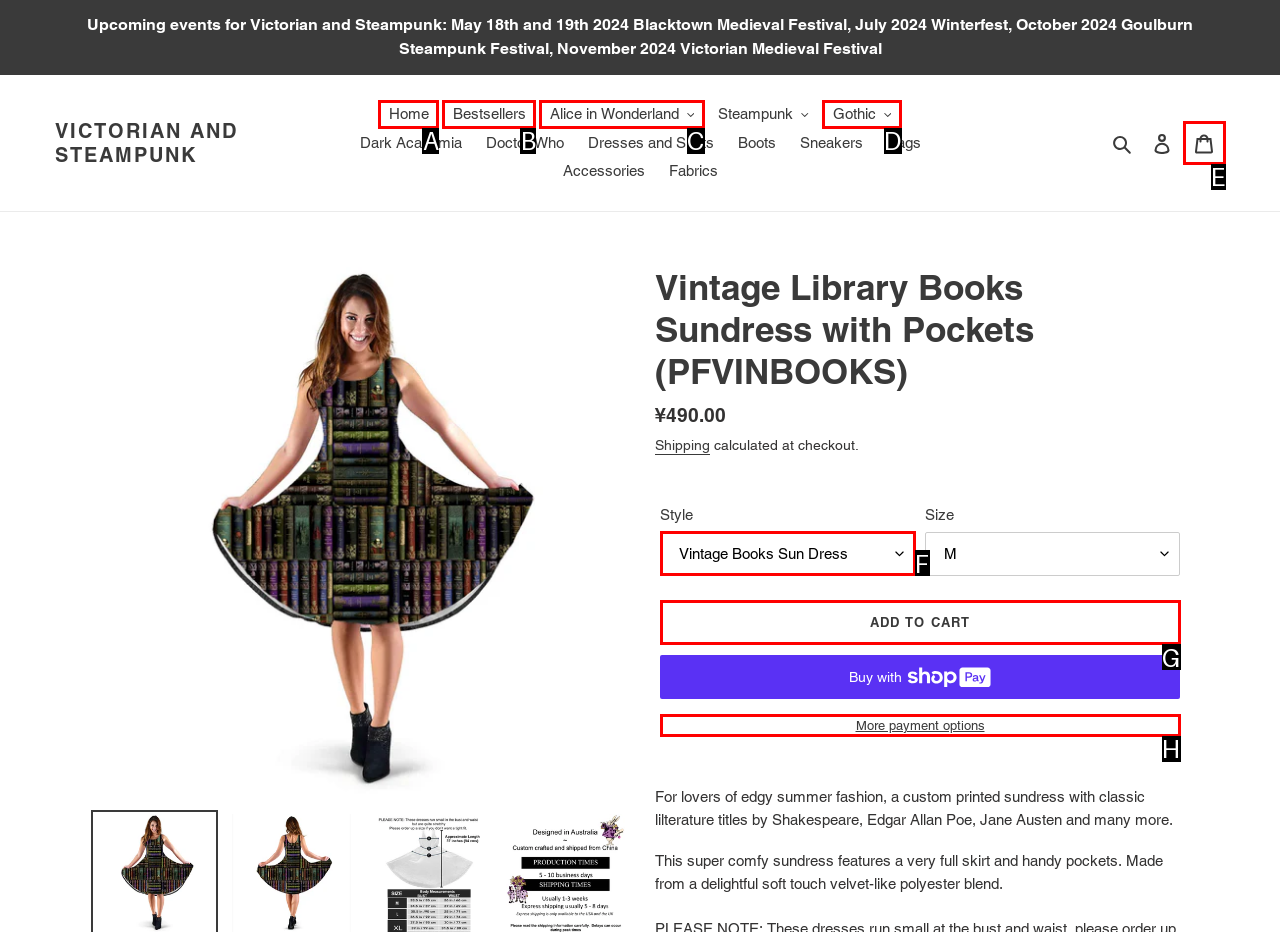Identify the letter of the option to click in order to Add to cart. Answer with the letter directly.

G